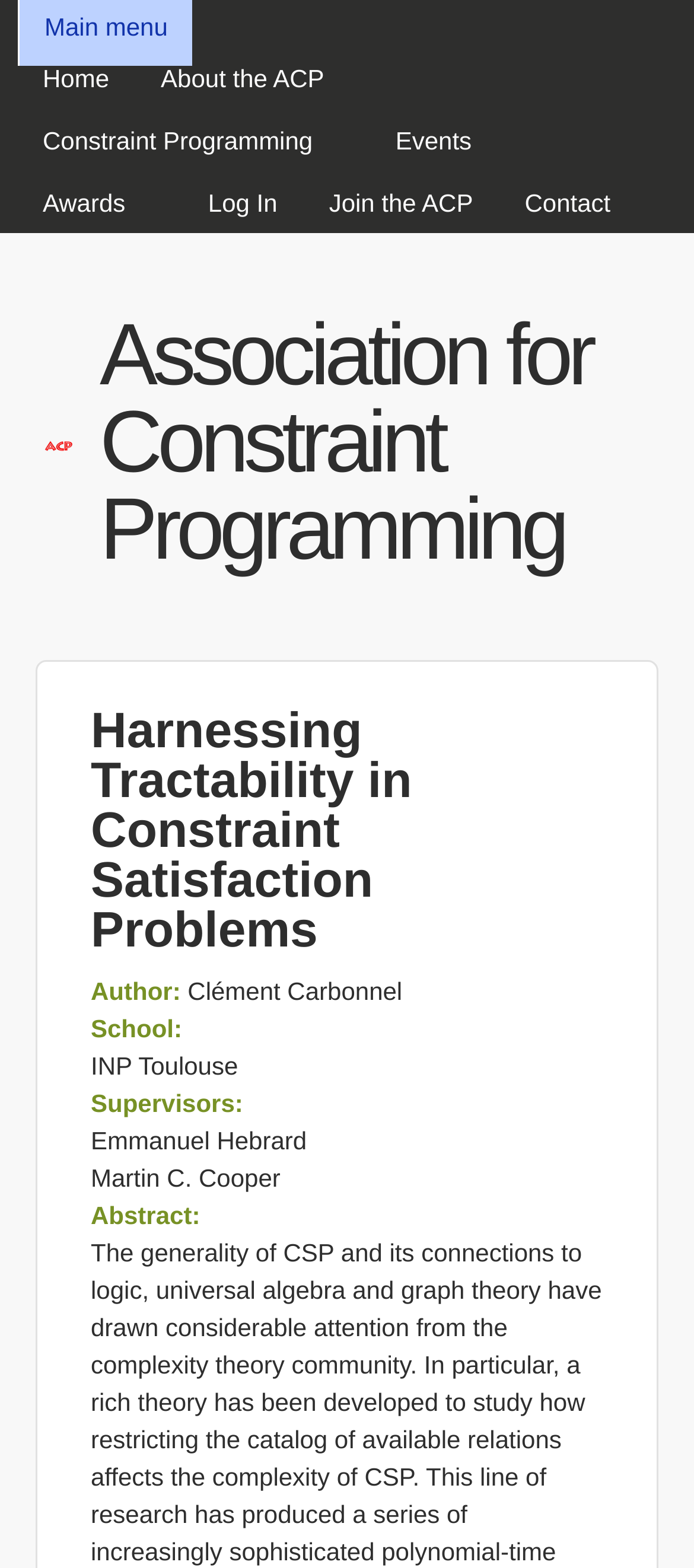Based on what you see in the screenshot, provide a thorough answer to this question: What is the name of the author?

I looked for the 'Author:' heading and found the corresponding static text 'Clément Carbonnel', which is the name of the author.